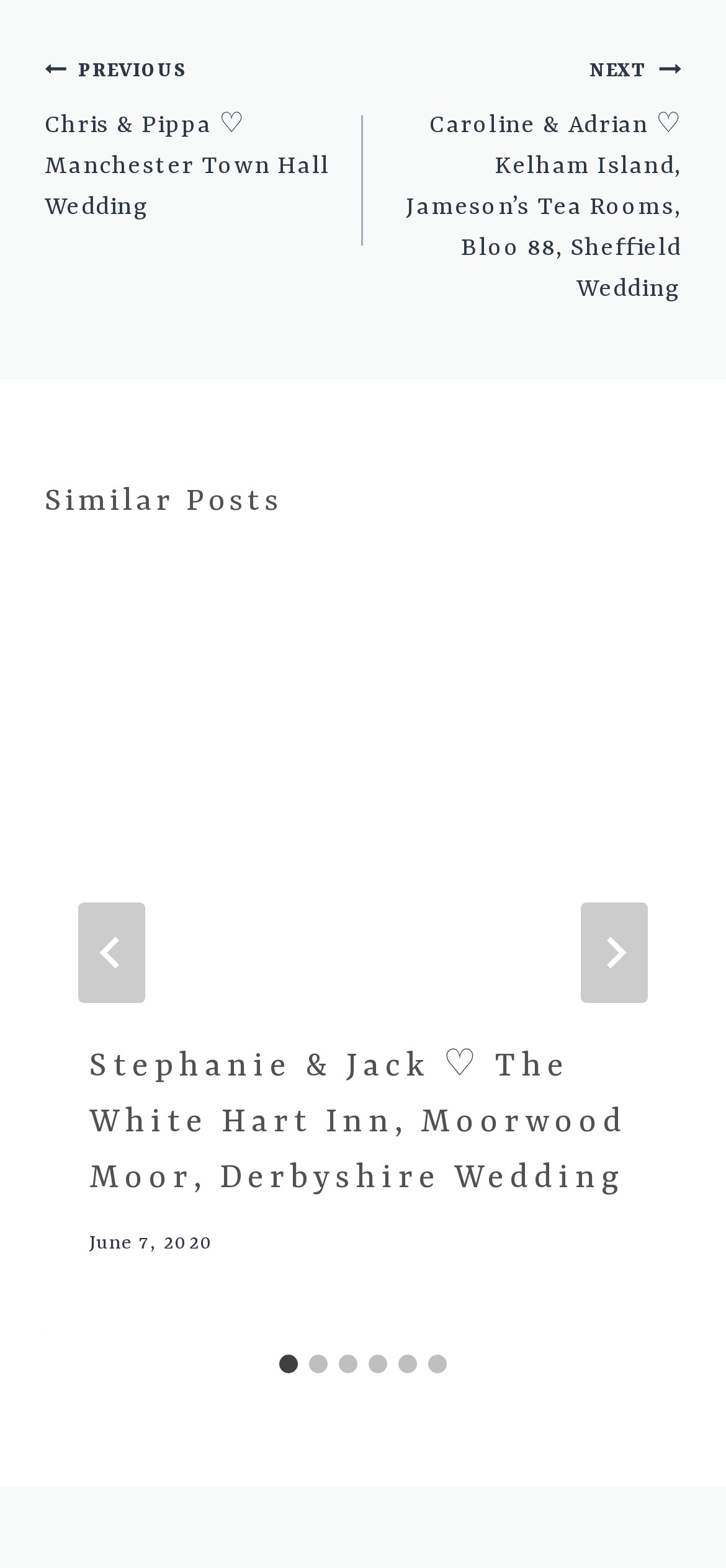Provide the bounding box coordinates for the specified HTML element described in this description: "aria-label="Go to slide 3"". The coordinates should be four float numbers ranging from 0 to 1, in the format [left, top, right, bottom].

[0.467, 0.864, 0.492, 0.876]